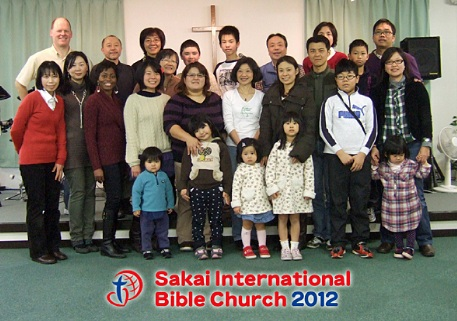Respond with a single word or phrase:
What is the atmosphere of the gathering?

Friendly and inclusive